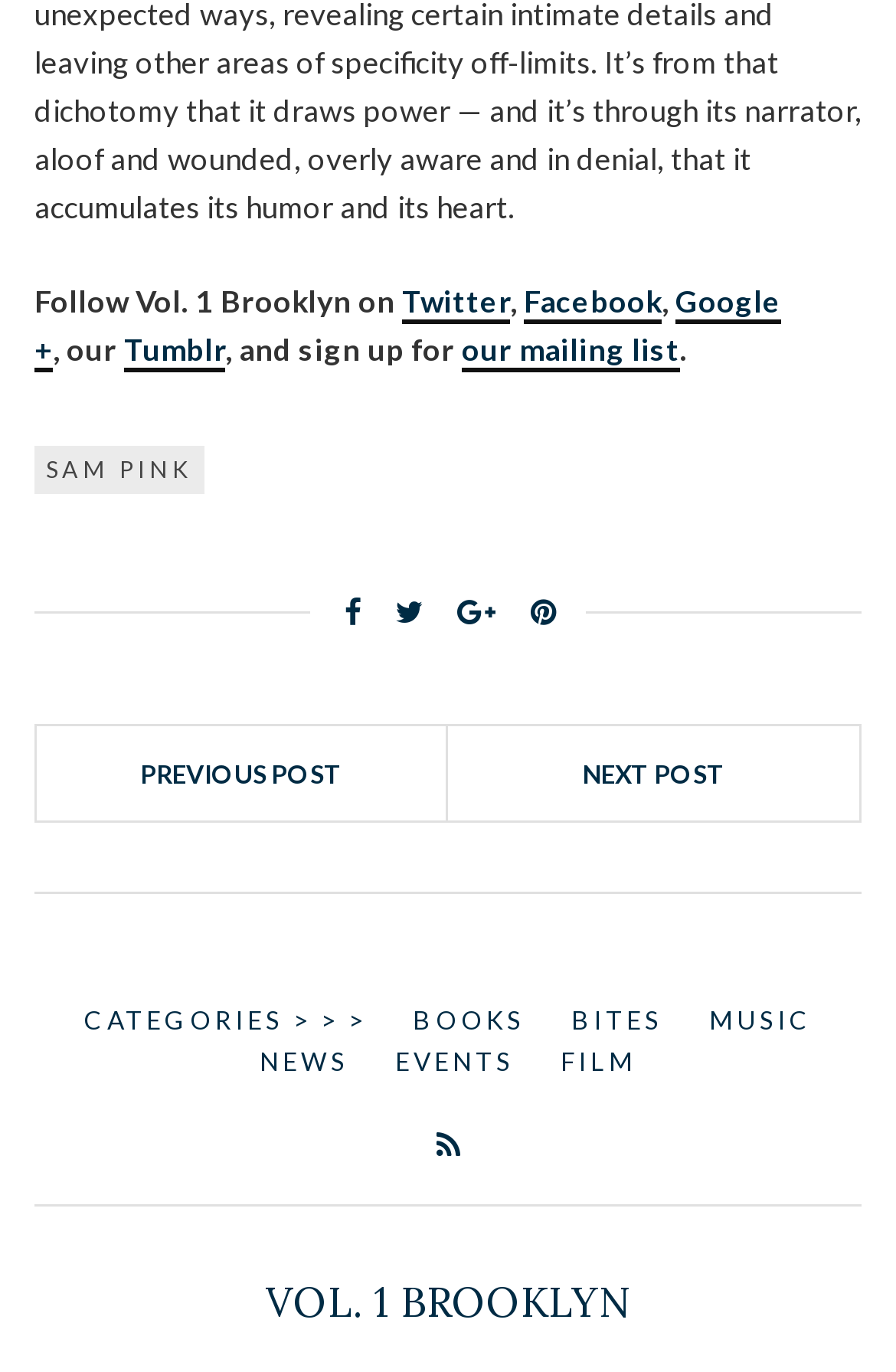Based on the element description: "Contact us", identify the bounding box coordinates for this UI element. The coordinates must be four float numbers between 0 and 1, listed as [left, top, right, bottom].

None